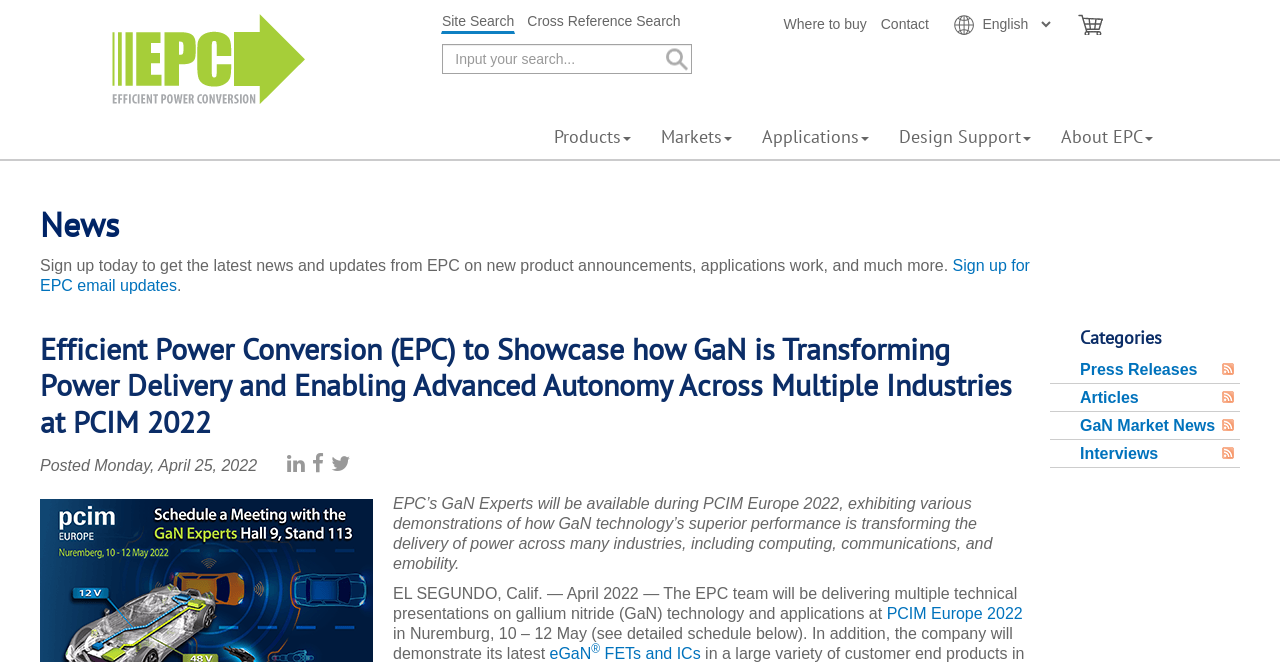What is the technology being showcased?
Please answer the question with a single word or phrase, referencing the image.

GaN technology